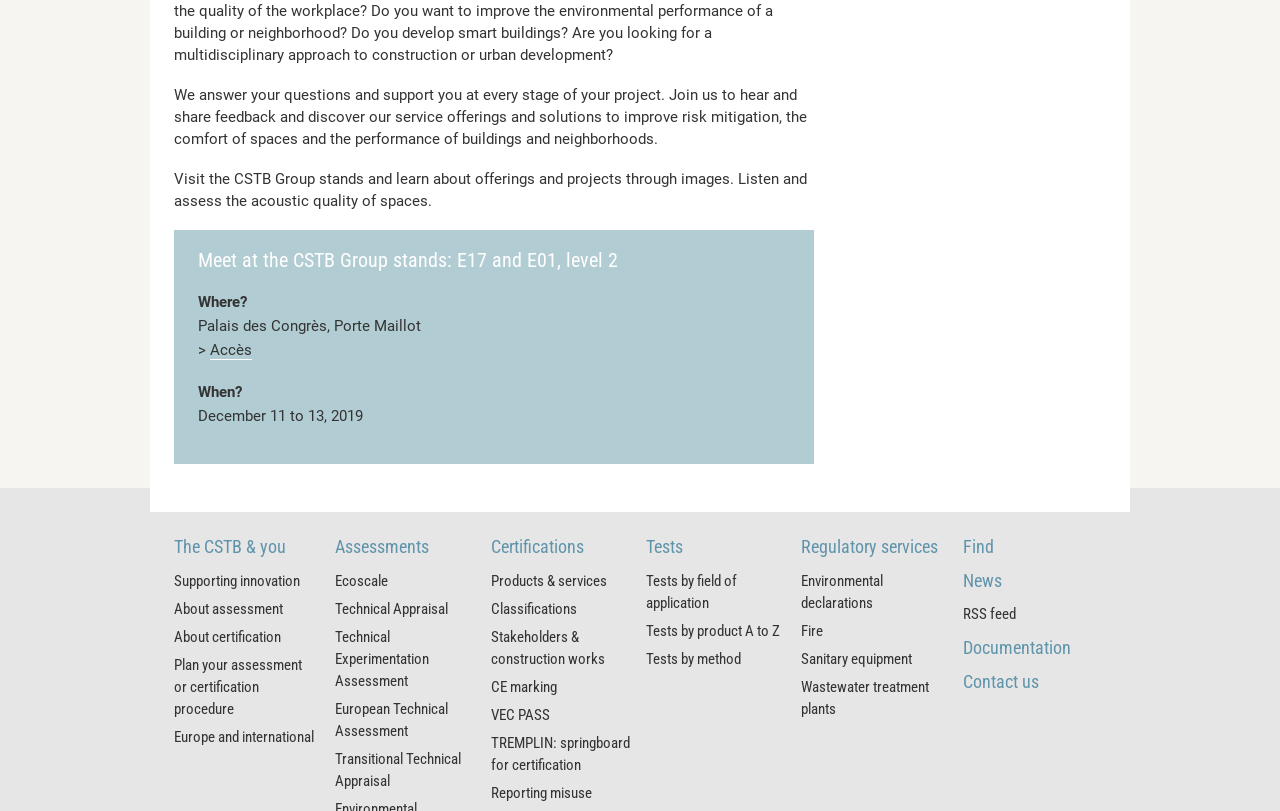Using the description: "Tests by field of application", identify the bounding box of the corresponding UI element in the screenshot.

[0.505, 0.705, 0.576, 0.754]